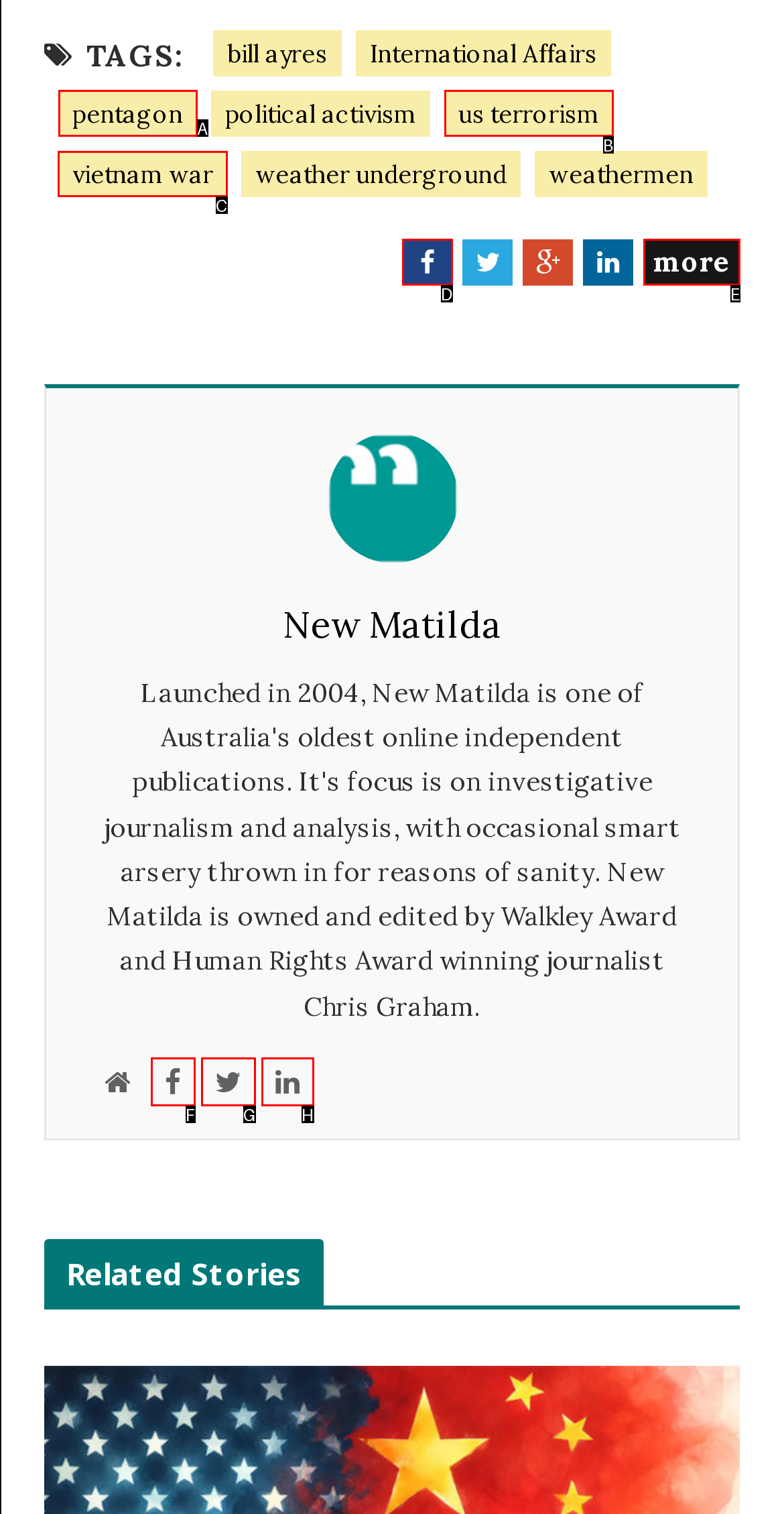Choose the HTML element that needs to be clicked for the given task: Go to the Shop page Respond by giving the letter of the chosen option.

None